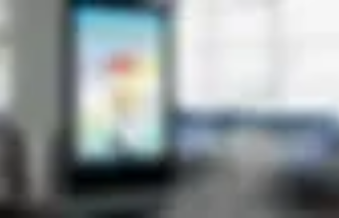What is the character on the screen wearing? Based on the screenshot, please respond with a single word or phrase.

a red hat